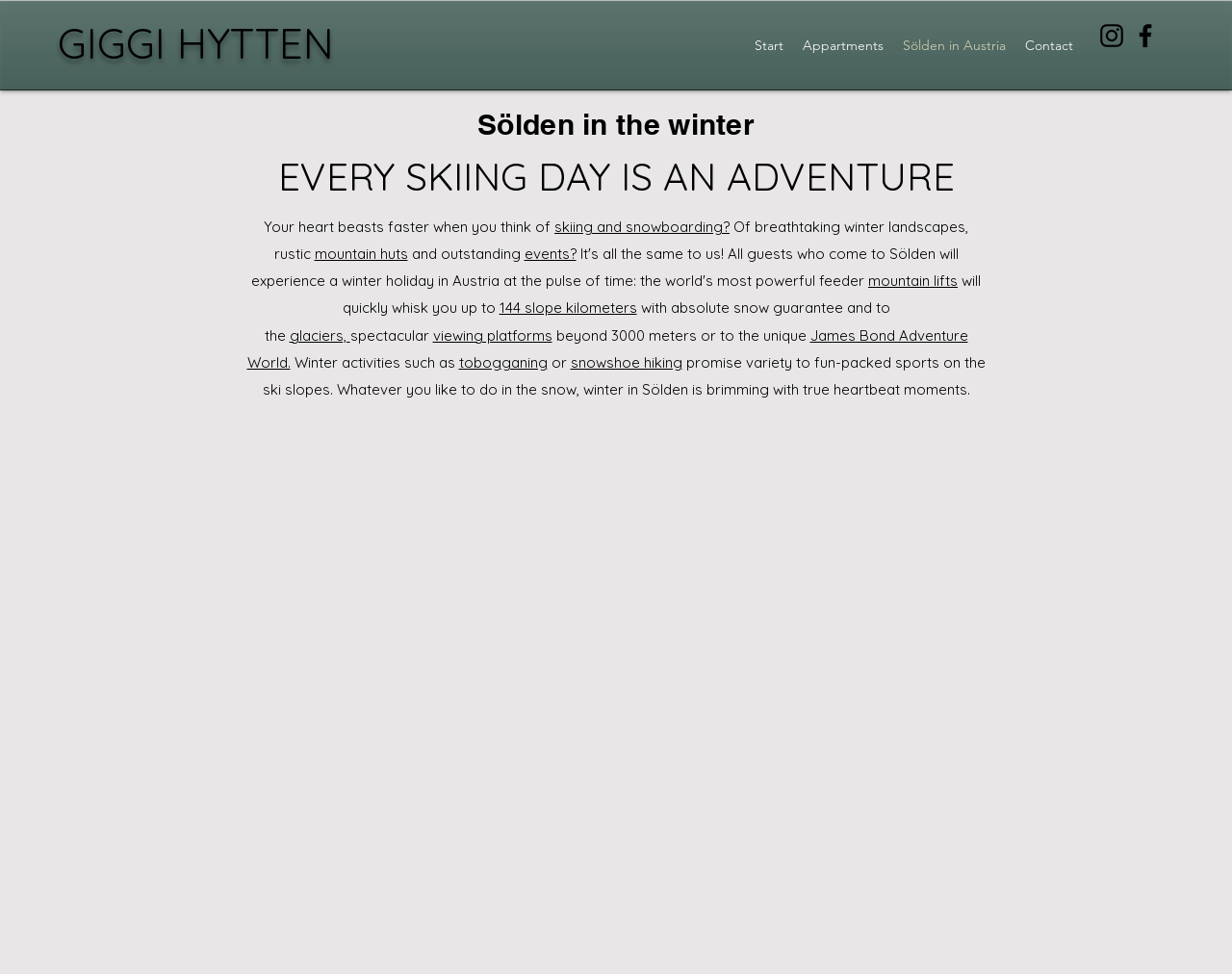Given the element description "skiing and snowboarding?", identify the bounding box of the corresponding UI element.

[0.45, 0.222, 0.592, 0.241]